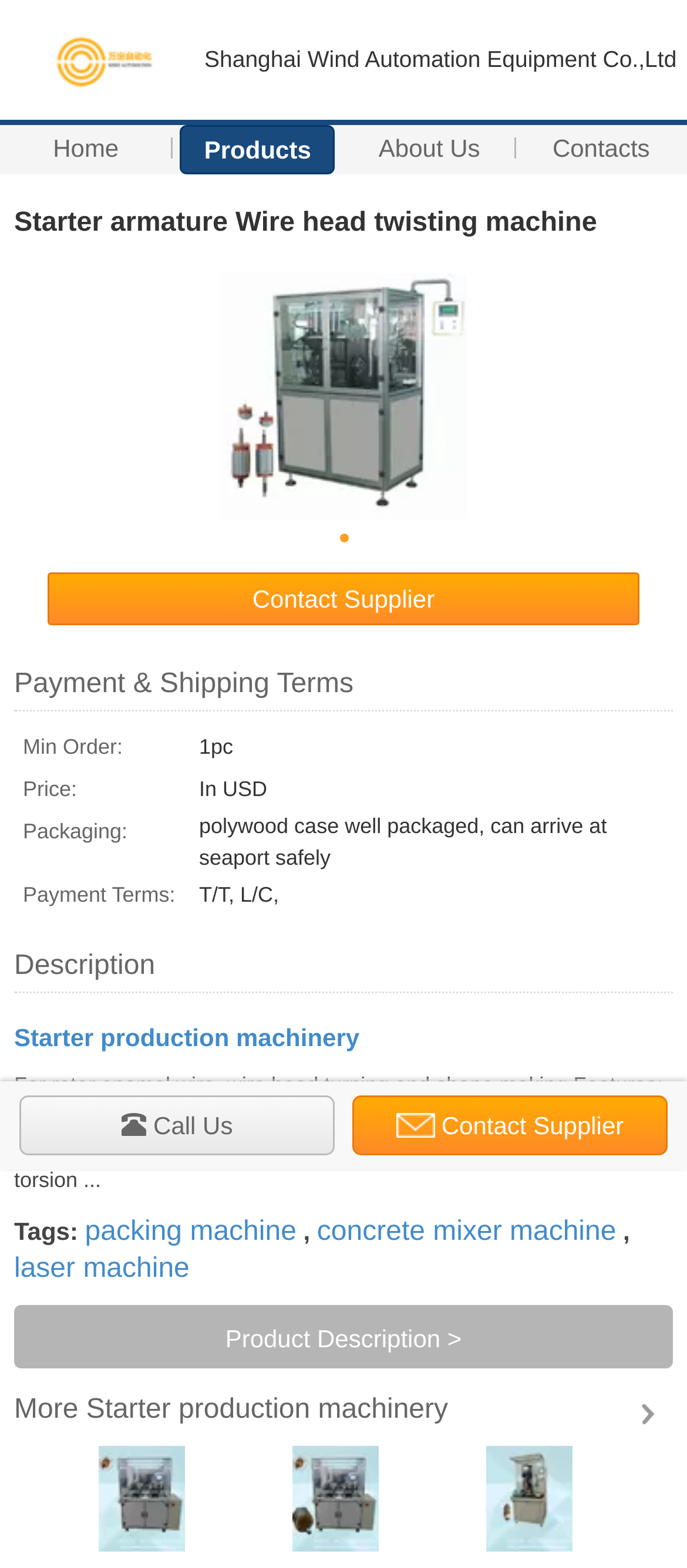Give a detailed explanation of the elements present on the webpage.

This webpage is about a product called "Starter armature Wire head twisting machine" from Shanghai Wind Automation Equipment Co.,Ltd. At the top, there is a navigation menu with links to "Home", "Products", "About Us", and "Contacts". Below the navigation menu, there is a heading with the product name, accompanied by an image.

On the left side, there is a section with a link to "Contact Supplier" and some text about payment and shipping terms. Below this section, there is a table with information about the product, including minimum order quantity, price, packaging, and payment terms.

To the right of the table, there is a section with a heading "Description" and a paragraph of text about the product features. Below this section, there are several headings with links to related products, including "Starter production machinery", "packing machine", "concrete mixer machine", and "laser machine".

Further down the page, there are more links to related products, including "Product Description" and "More Starter production machinery". The latter link is accompanied by three images of different products.

At the bottom of the page, there are two links: one to call the supplier and another to contact the supplier.